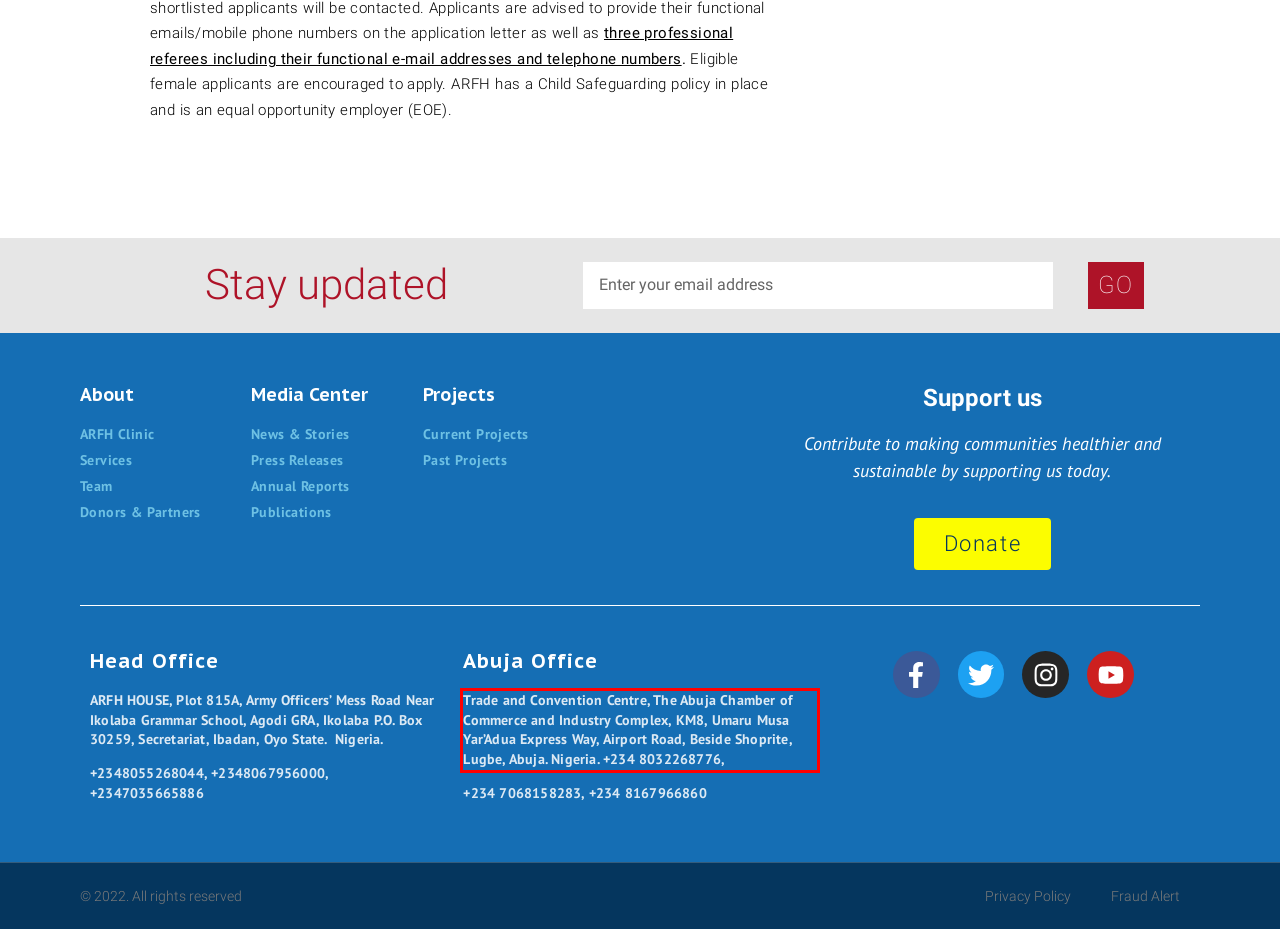Using the provided webpage screenshot, recognize the text content in the area marked by the red bounding box.

Trade and Convention Centre, The Abuja Chamber of Commerce and Industry Complex, KM8, Umaru Musa Yar’Adua Express Way, Airport Road, Beside Shoprite, Lugbe, Abuja. Nigeria. +234 8032268776,